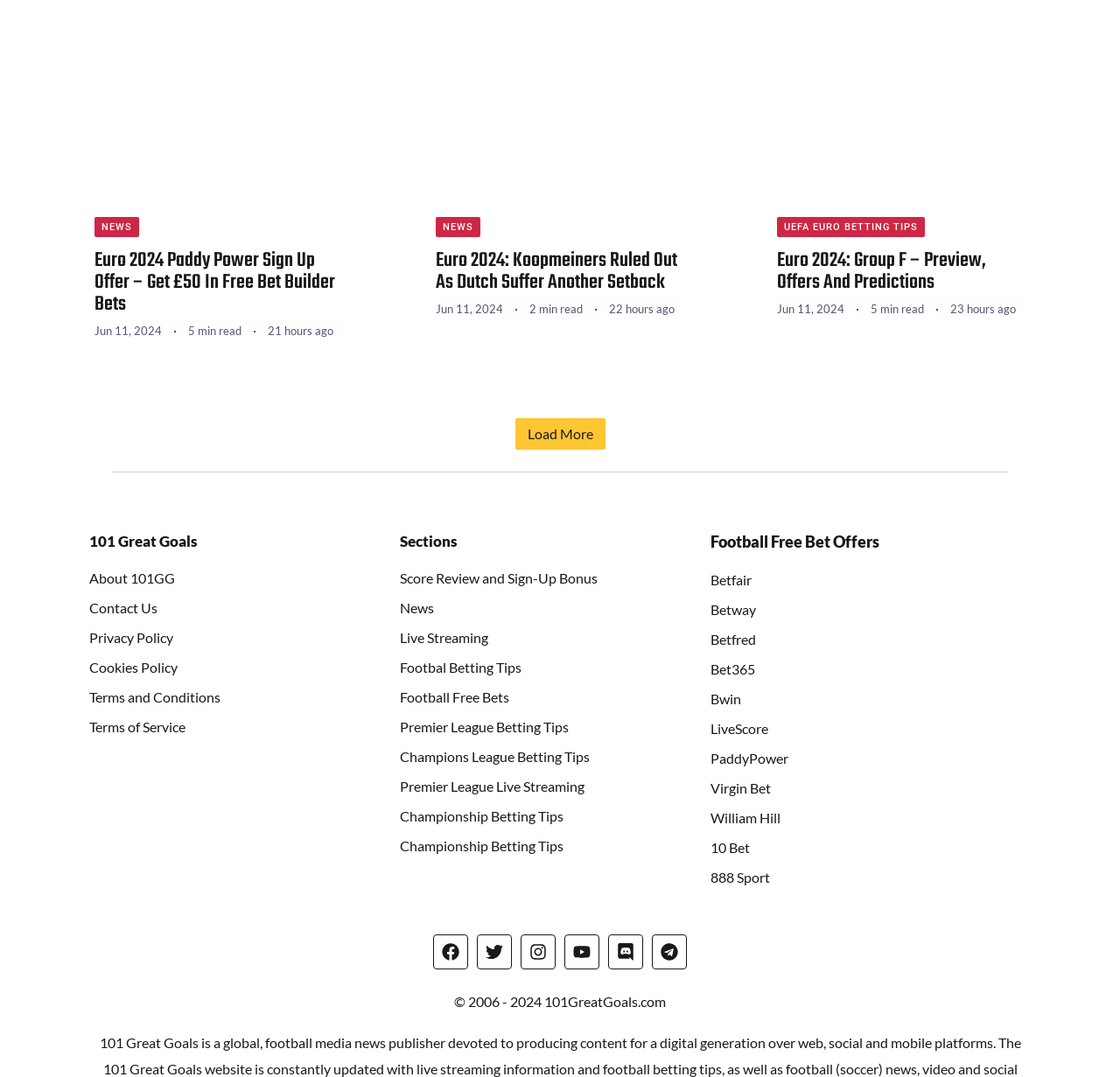Find the bounding box coordinates of the element I should click to carry out the following instruction: "Follow 101 Great Goals on Facebook".

[0.387, 0.868, 0.418, 0.9]